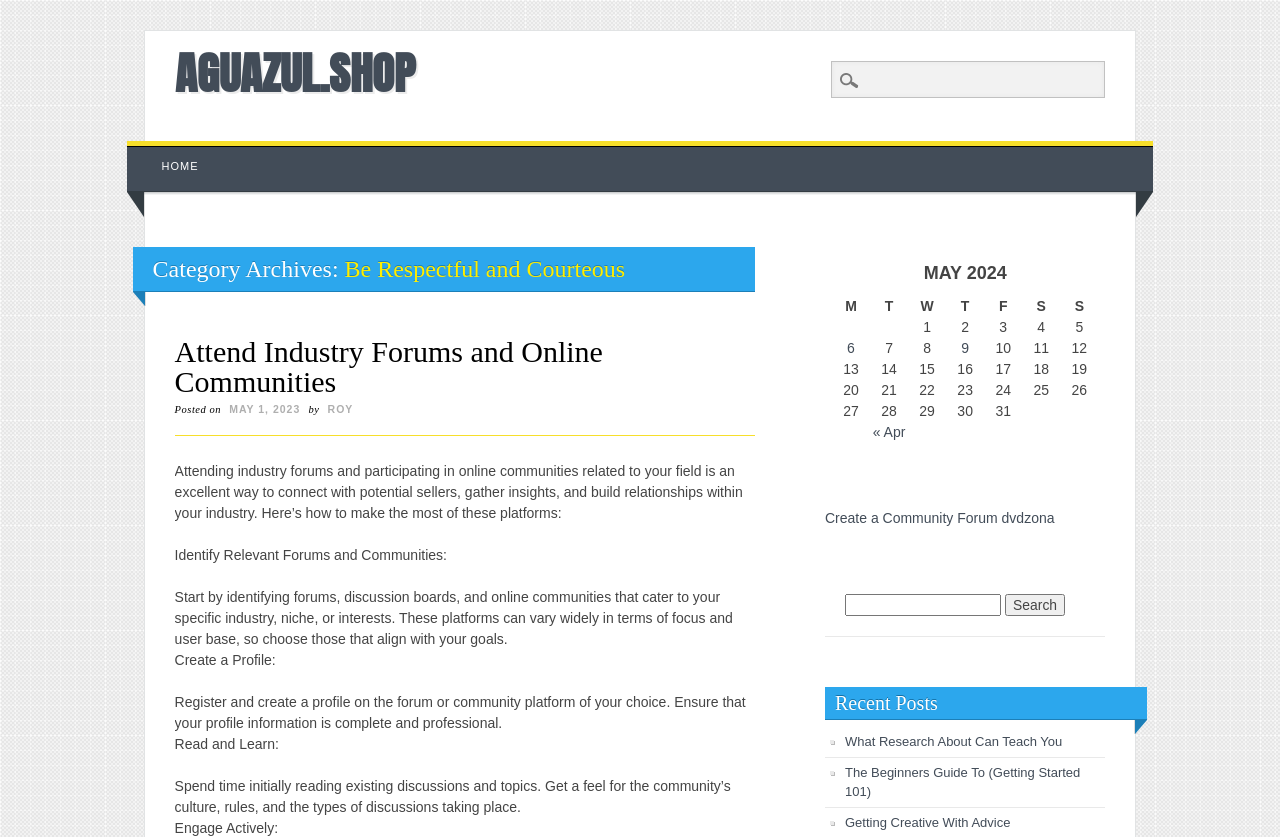Answer in one word or a short phrase: 
What is the category of the current webpage?

Be Respectful and Courteous